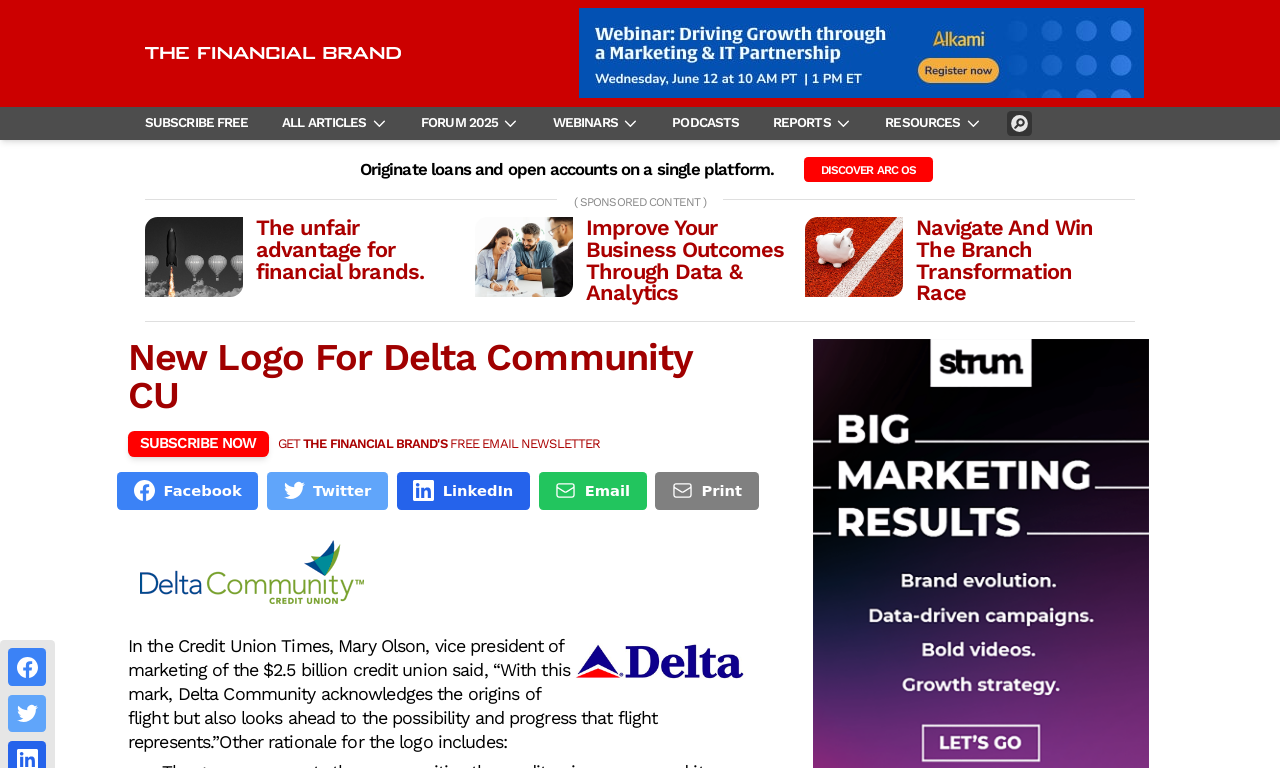What is the text of the first link on the webpage?
Examine the screenshot and reply with a single word or phrase.

The Financial Brand